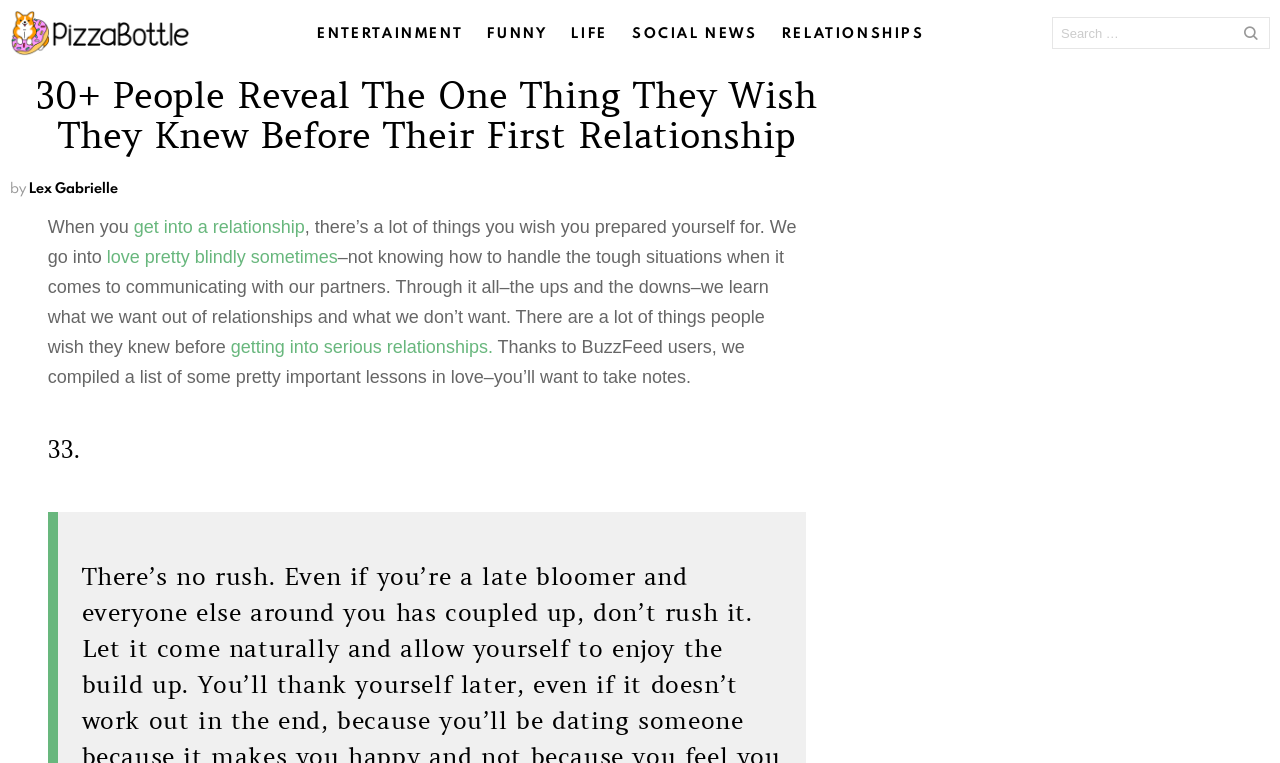Find the bounding box coordinates for the area that should be clicked to accomplish the instruction: "search for something".

[0.822, 0.023, 0.992, 0.064]